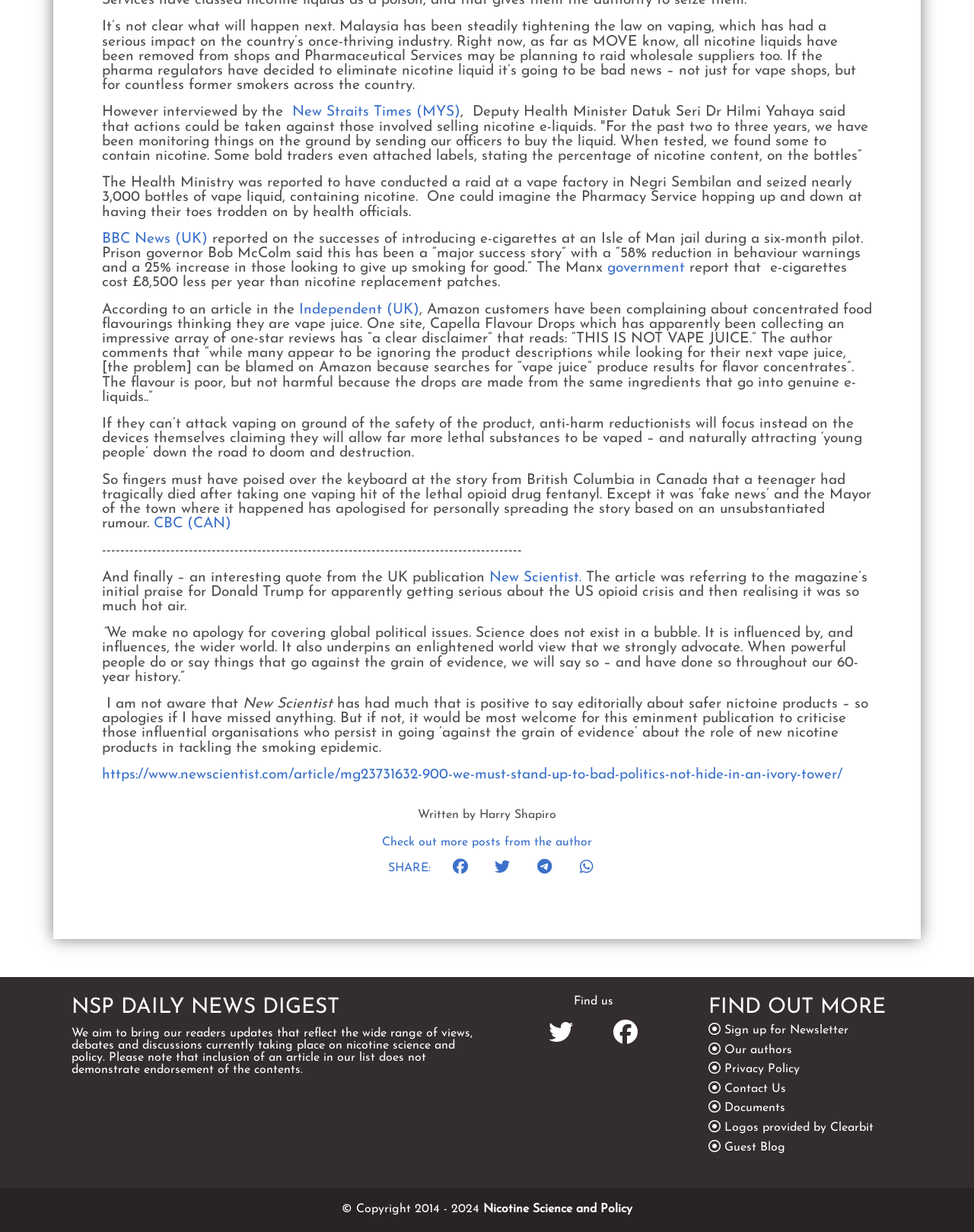Please answer the following question using a single word or phrase: 
Who is the author of the article?

Harry Shapiro